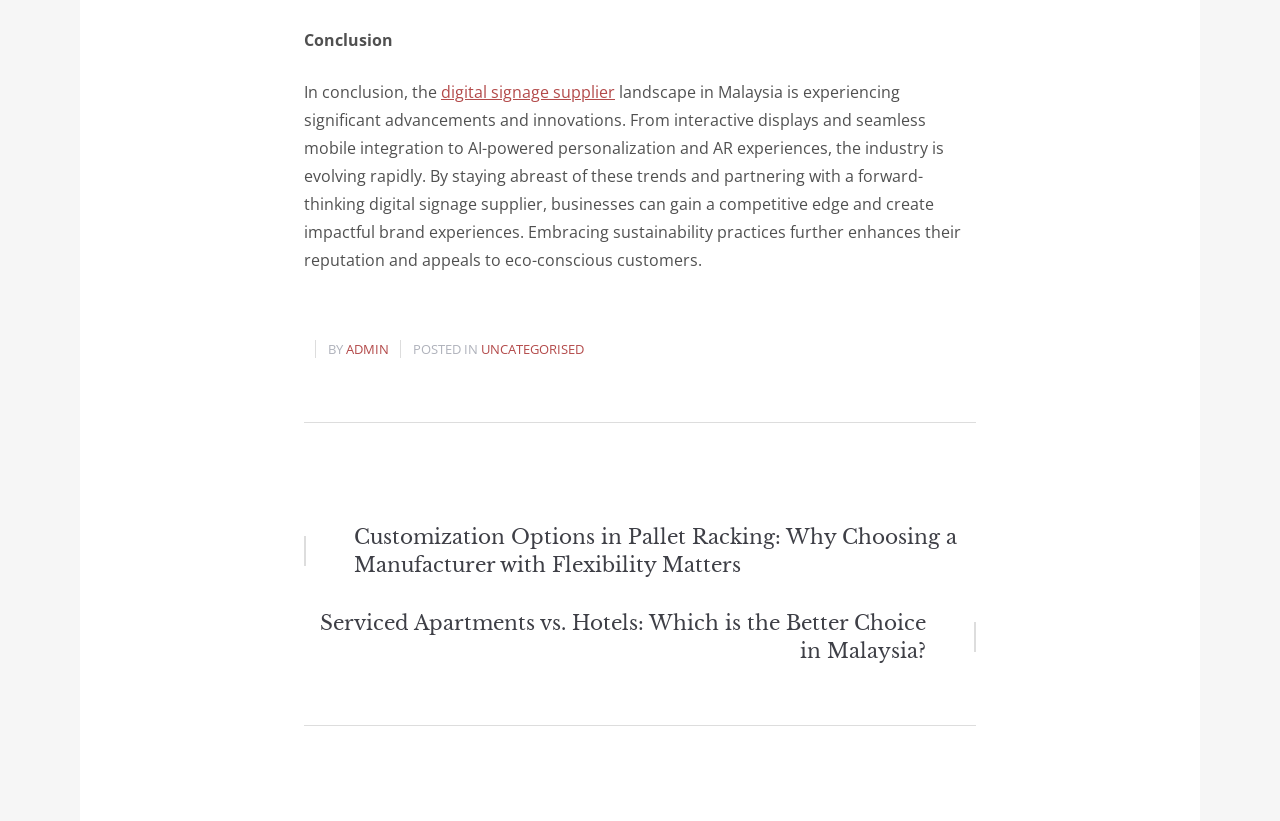Please answer the following question using a single word or phrase: 
What is the topic of the next post?

Serviced Apartments vs. Hotels